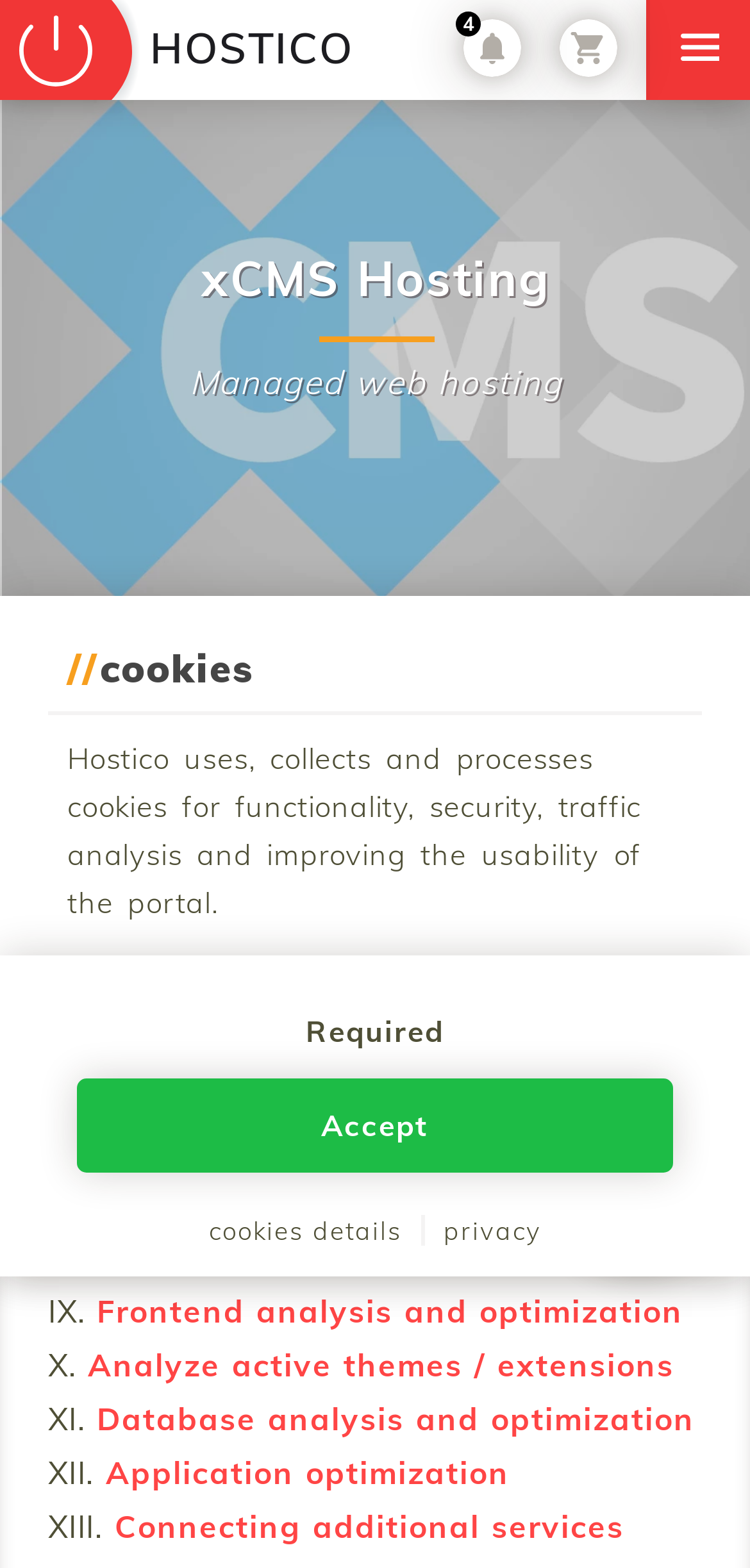Please specify the coordinates of the bounding box for the element that should be clicked to carry out this instruction: "Learn about Application transfer". The coordinates must be four float numbers between 0 and 1, formatted as [left, top, right, bottom].

[0.117, 0.687, 0.561, 0.711]